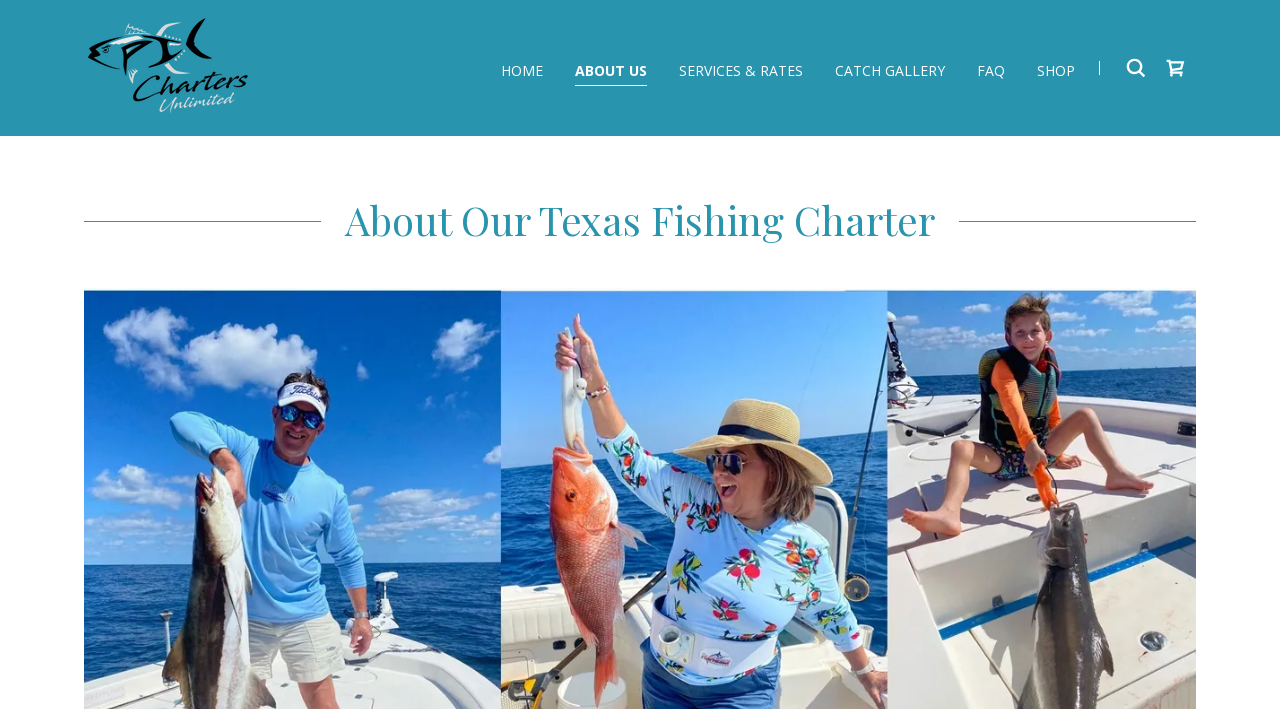What is the name of the fishing charter company?
Refer to the screenshot and deliver a thorough answer to the question presented.

I inferred this answer by looking at the logo image with the text 'epicchartersunlimited' and the link with the same text, which suggests that it is the name of the company.